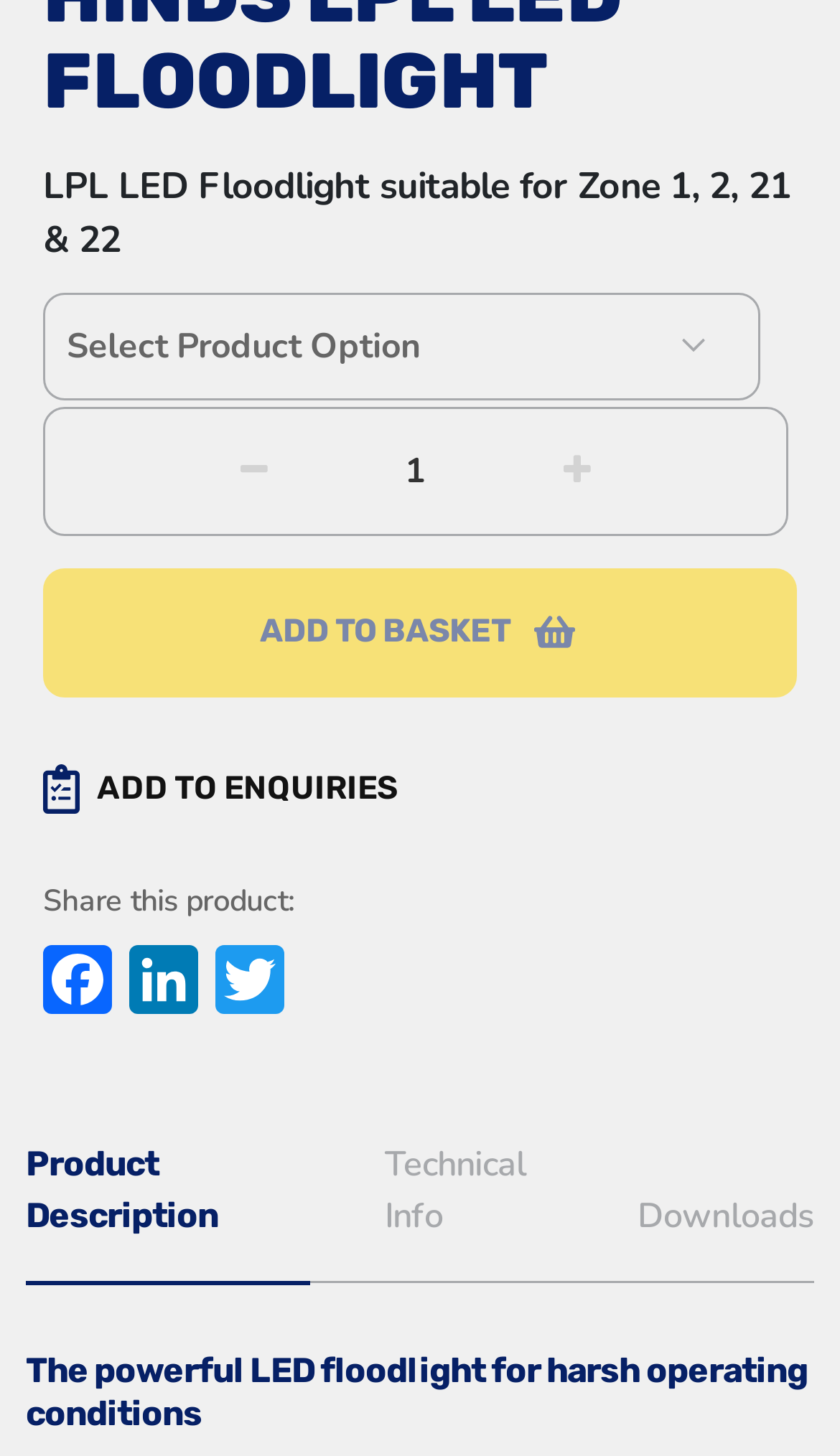For the given element description Add to basket, determine the bounding box coordinates of the UI element. The coordinates should follow the format (top-left x, top-left y, bottom-right x, bottom-right y) and be within the range of 0 to 1.

[0.051, 0.39, 0.949, 0.478]